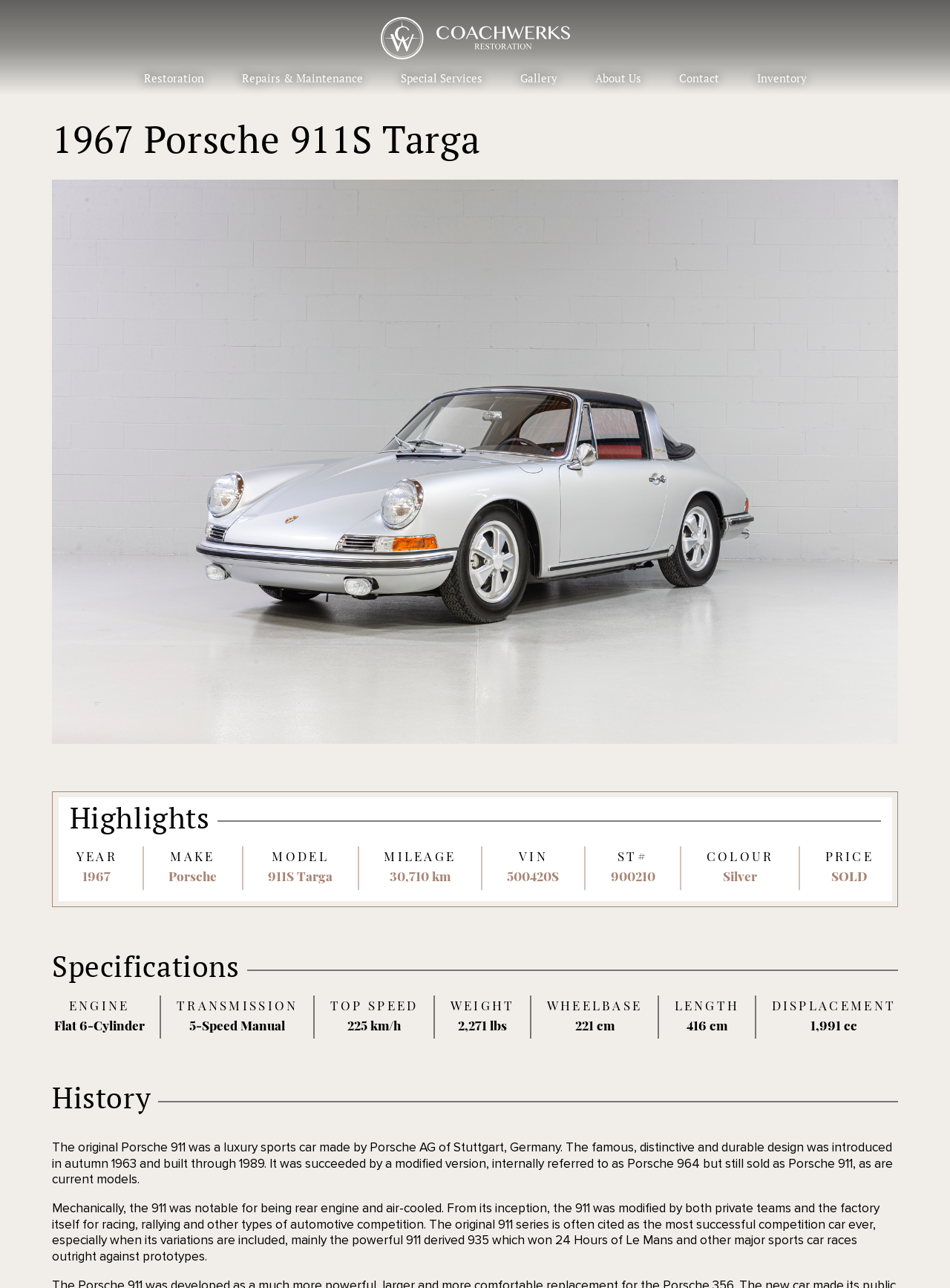Using the provided element description: "Repairs & Maintenance", determine the bounding box coordinates of the corresponding UI element in the screenshot.

[0.254, 0.054, 0.382, 0.066]